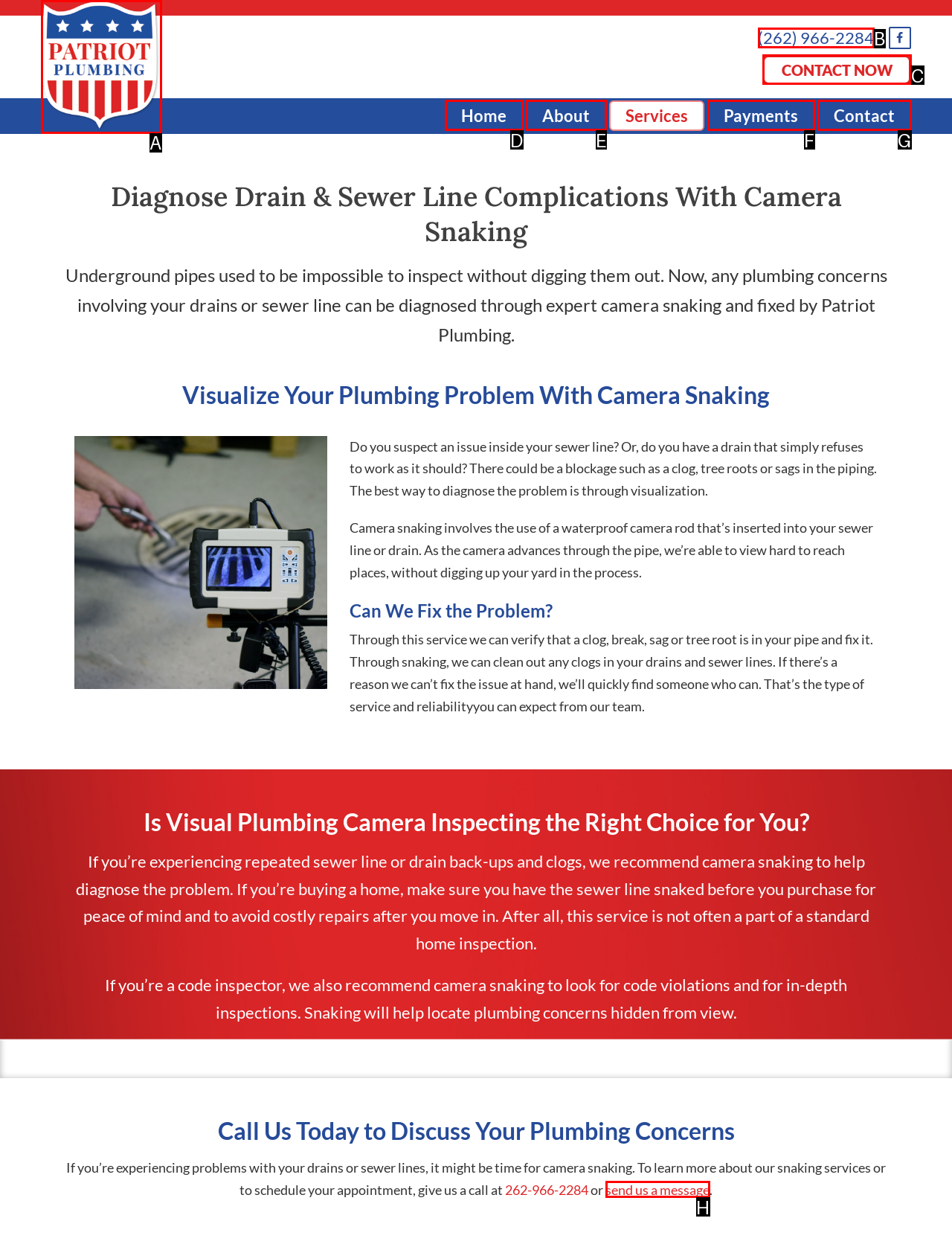Identify the HTML element that corresponds to the description: send us a message Provide the letter of the correct option directly.

H